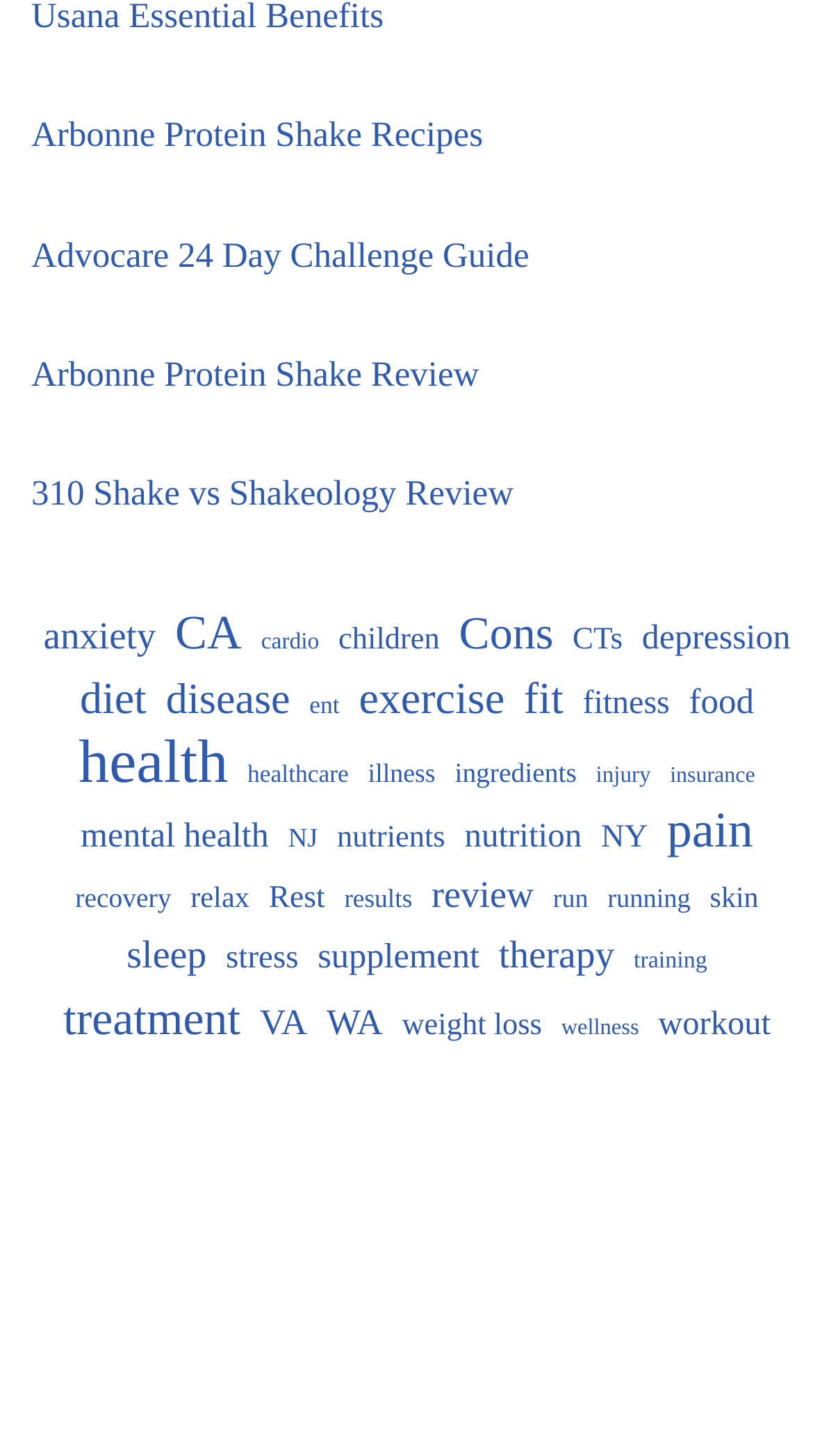How many links are on this webpage?
Answer the question with just one word or phrase using the image.

348